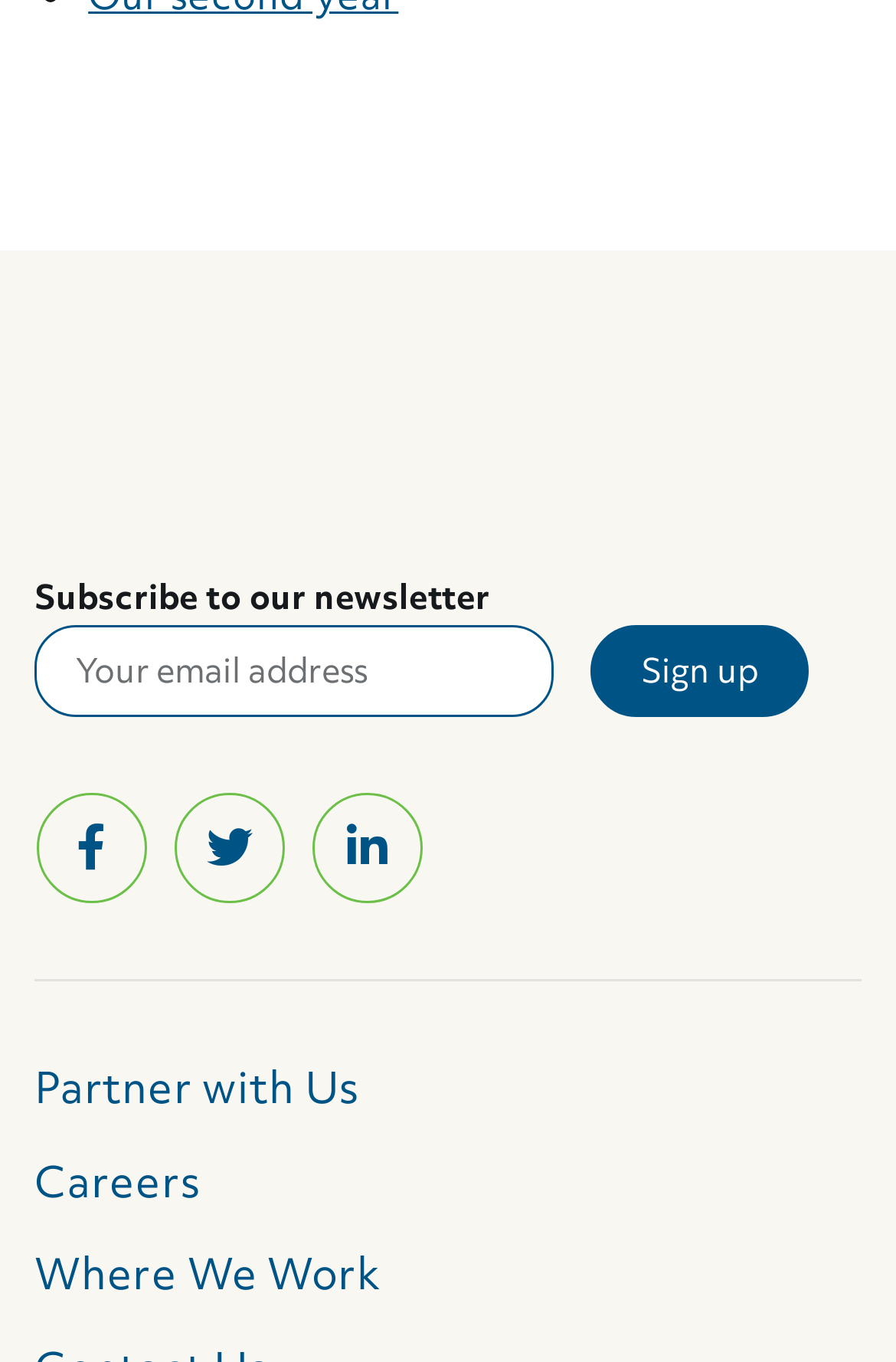Determine the bounding box coordinates of the region to click in order to accomplish the following instruction: "Explore where we work". Provide the coordinates as four float numbers between 0 and 1, specifically [left, top, right, bottom].

[0.038, 0.912, 0.962, 0.96]